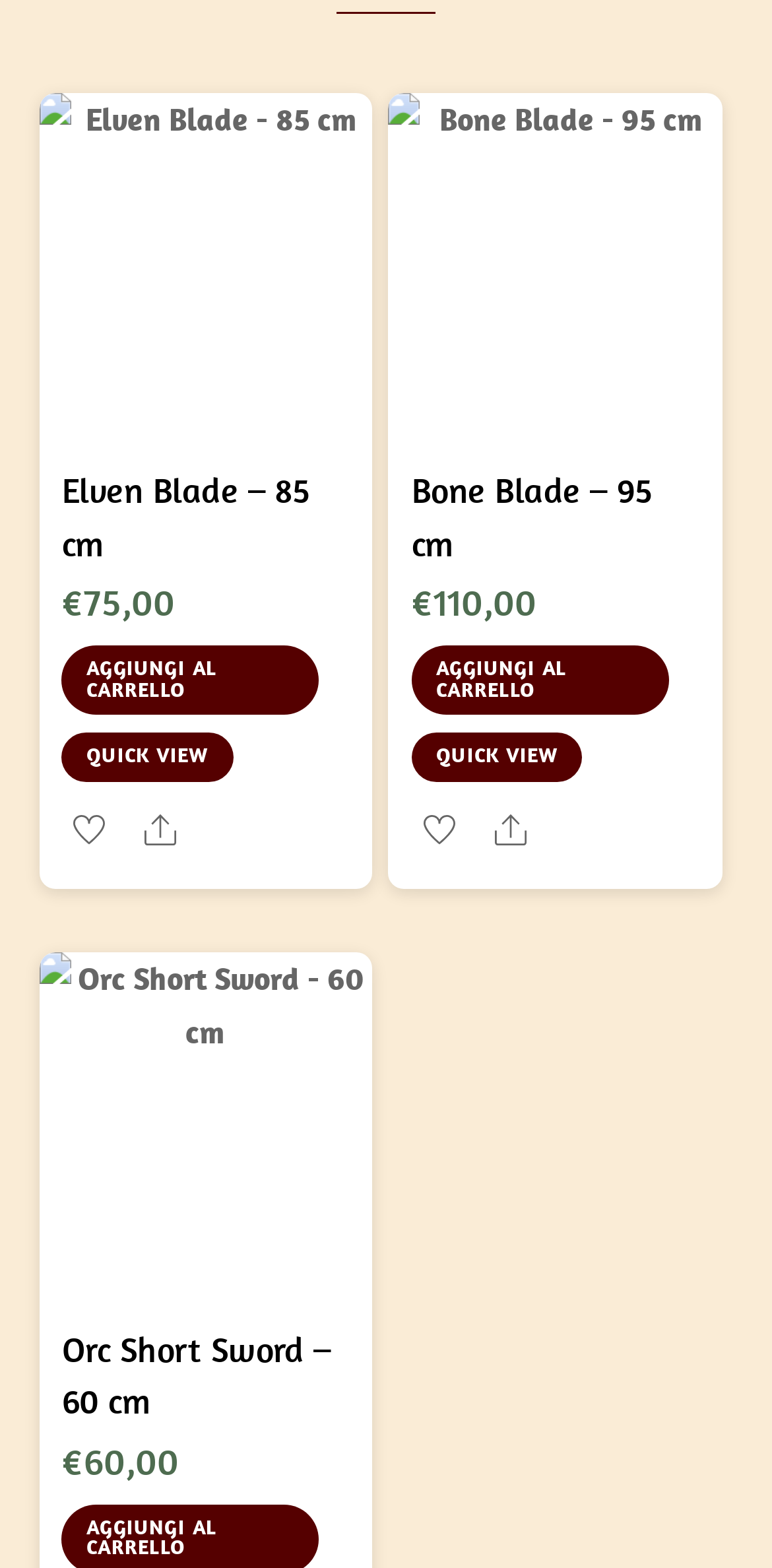Where is the Wishlist button for Bone Blade - 95 cm?
Look at the image and answer the question using a single word or phrase.

Below the image